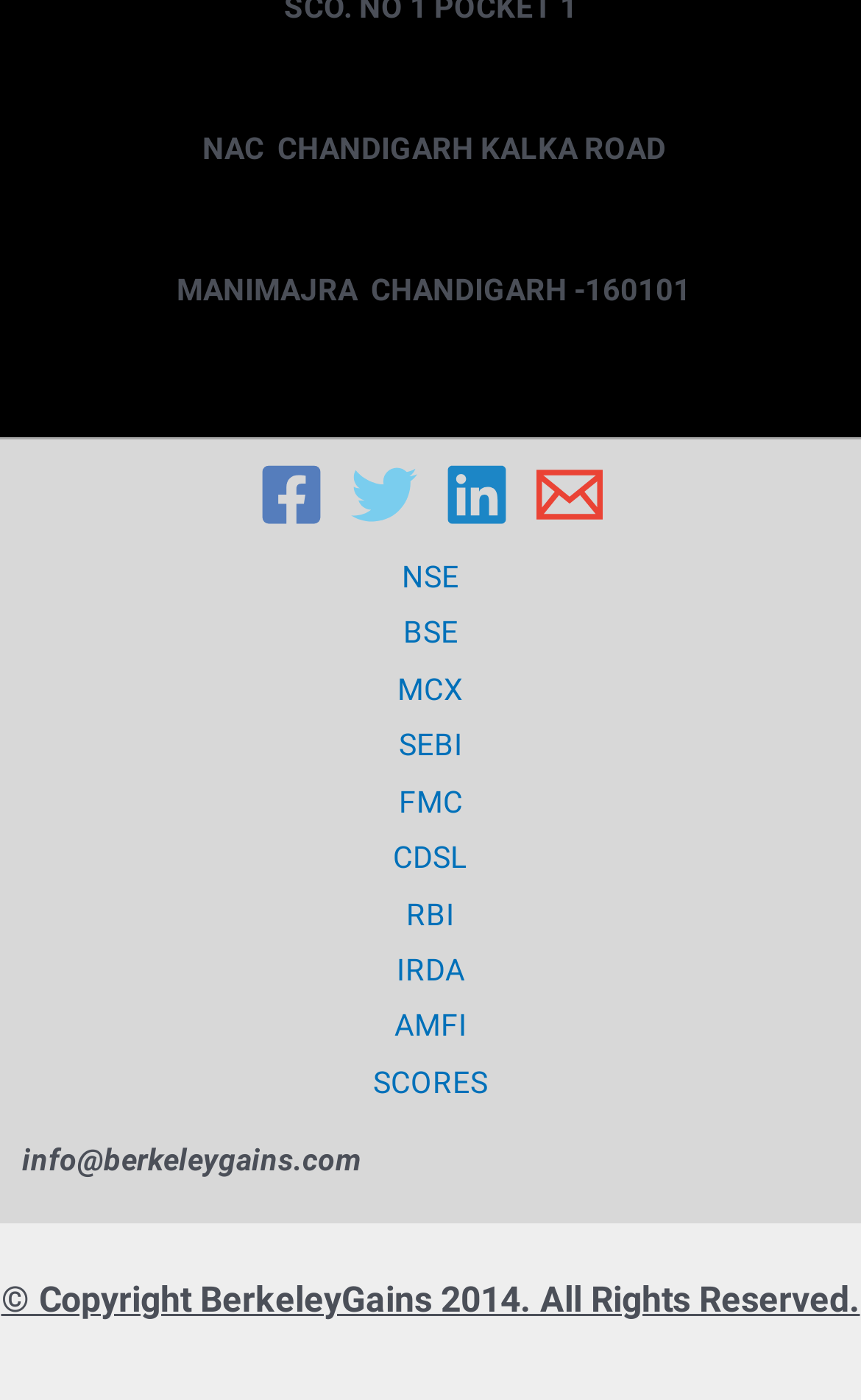What is the copyright year mentioned on this webpage?
Answer the question with detailed information derived from the image.

I found the copyright year by looking at the static text element at the bottom of the webpage, which mentions '© Copyright BerkeleyGains 2014. All Rights Reserved'.